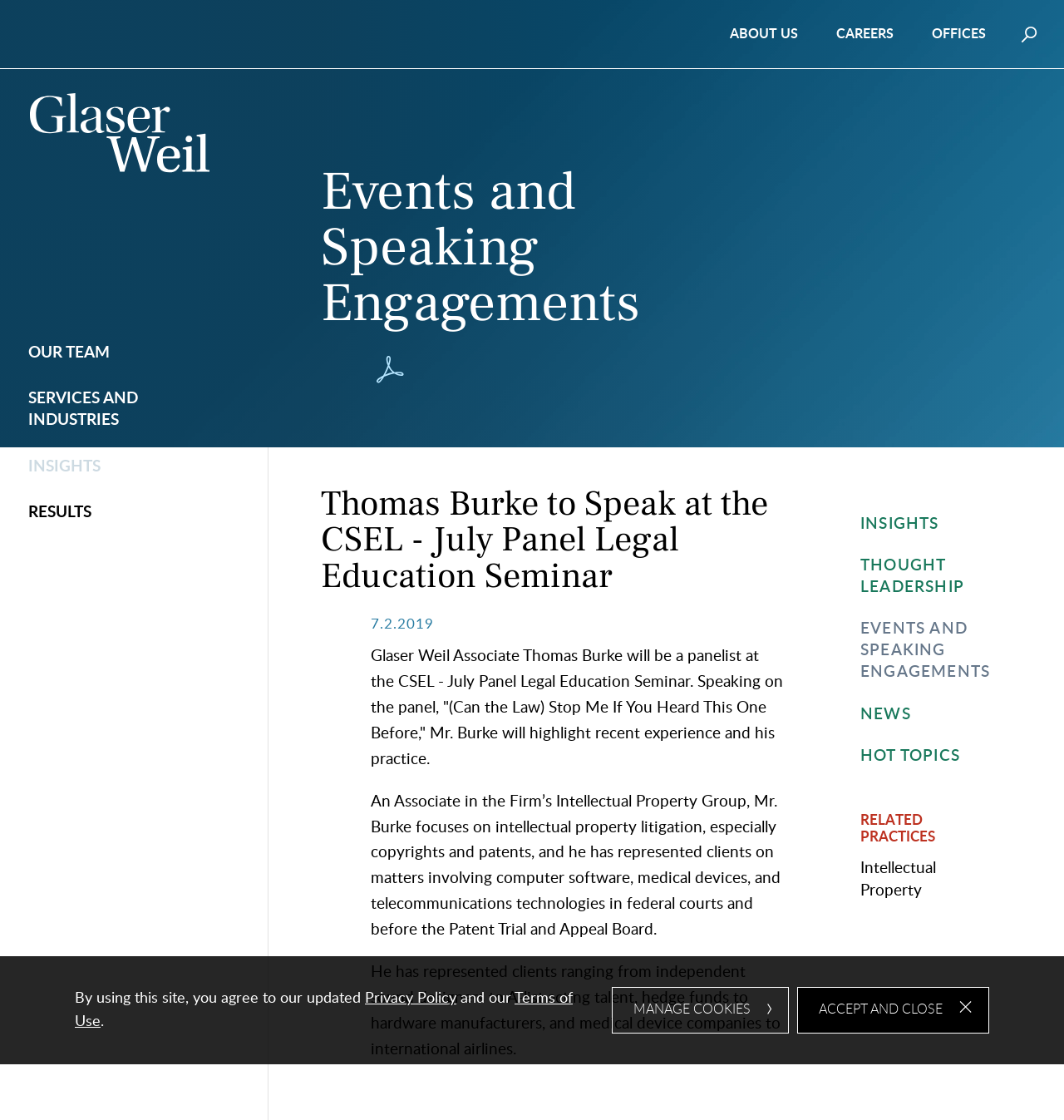Construct a thorough caption encompassing all aspects of the webpage.

The webpage is about Thomas Burke, an associate at Glaser Weil, speaking at the CSEL - July Panel Legal Education Seminar. At the top left, there is a link to "Glaser Weil" accompanied by an image of the same name. Below this, there are links to "Main Content" and "Main Menu". 

On the top right, there is a navigation menu with links to "OUR TEAM", "SERVICES AND INDUSTRIES", "INSIGHTS", "RESULTS", "ABOUT US", "CAREERS", and "OFFICES". Next to this menu, there is a search link with a search icon.

The main content of the page is divided into two sections. The left section has a heading "Thomas Burke to Speak at the CSEL - July Panel Legal Education Seminar" followed by a date "7.2.2019". Below this, there are three paragraphs of text describing Thomas Burke's experience and practice as an associate in the Firm's Intellectual Property Group. 

On the right side, there is a navigation menu with links to "INSIGHTS", "THOUGHT LEADERSHIP", "EVENTS AND SPEAKING ENGAGEMENTS", "NEWS", and "HOT TOPICS". Below this menu, there is a heading "RELATED PRACTICES" with a link to "Intellectual Property".

At the bottom of the page, there is a dialog box with a "Cookie Policy" message, which includes links to "Privacy Policy" and "Terms of Use", and two buttons to "MANAGE COOKIES" and "ACCEPT AND CLOSE".